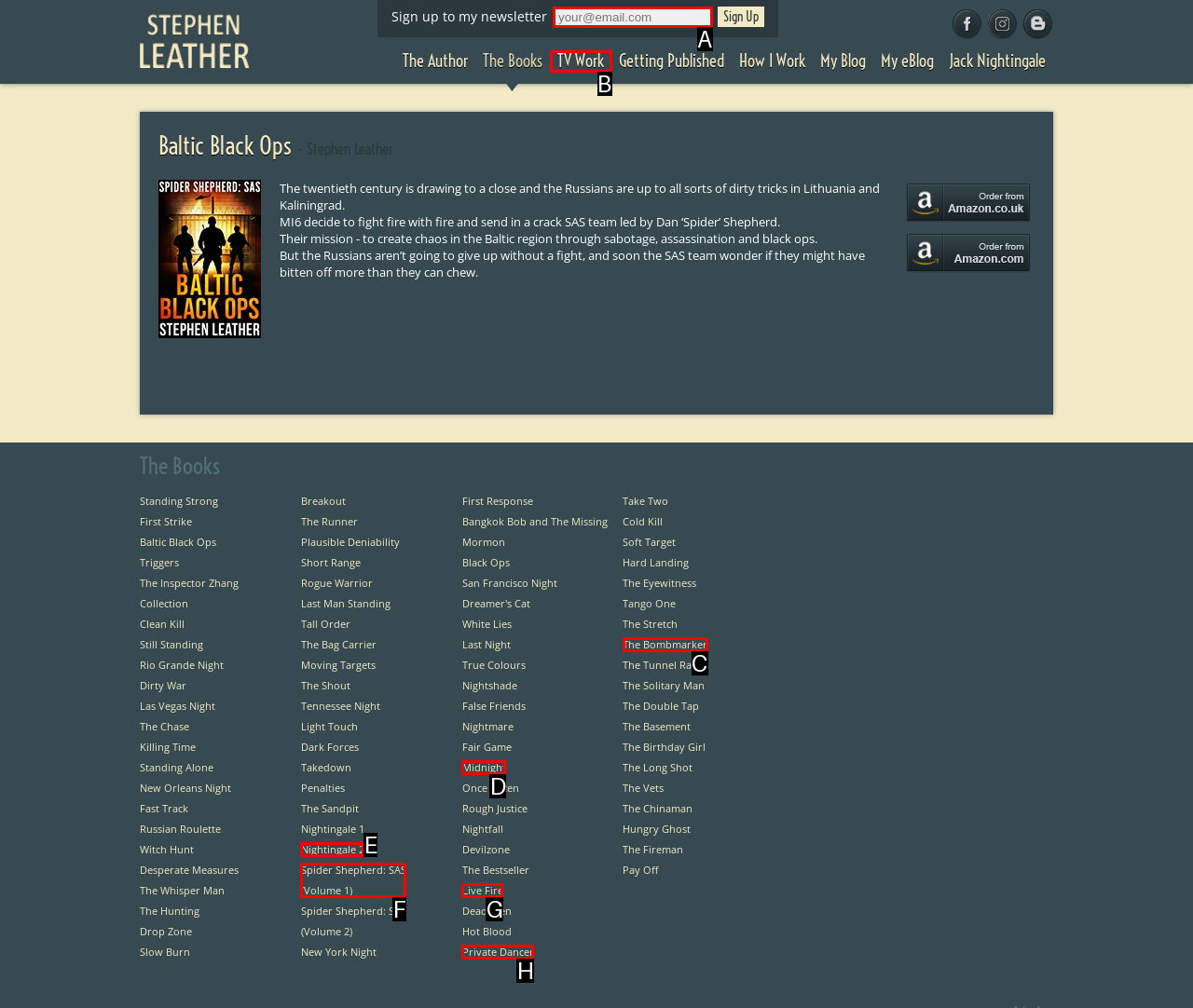Given the task: Sign up to the newsletter, indicate which boxed UI element should be clicked. Provide your answer using the letter associated with the correct choice.

A